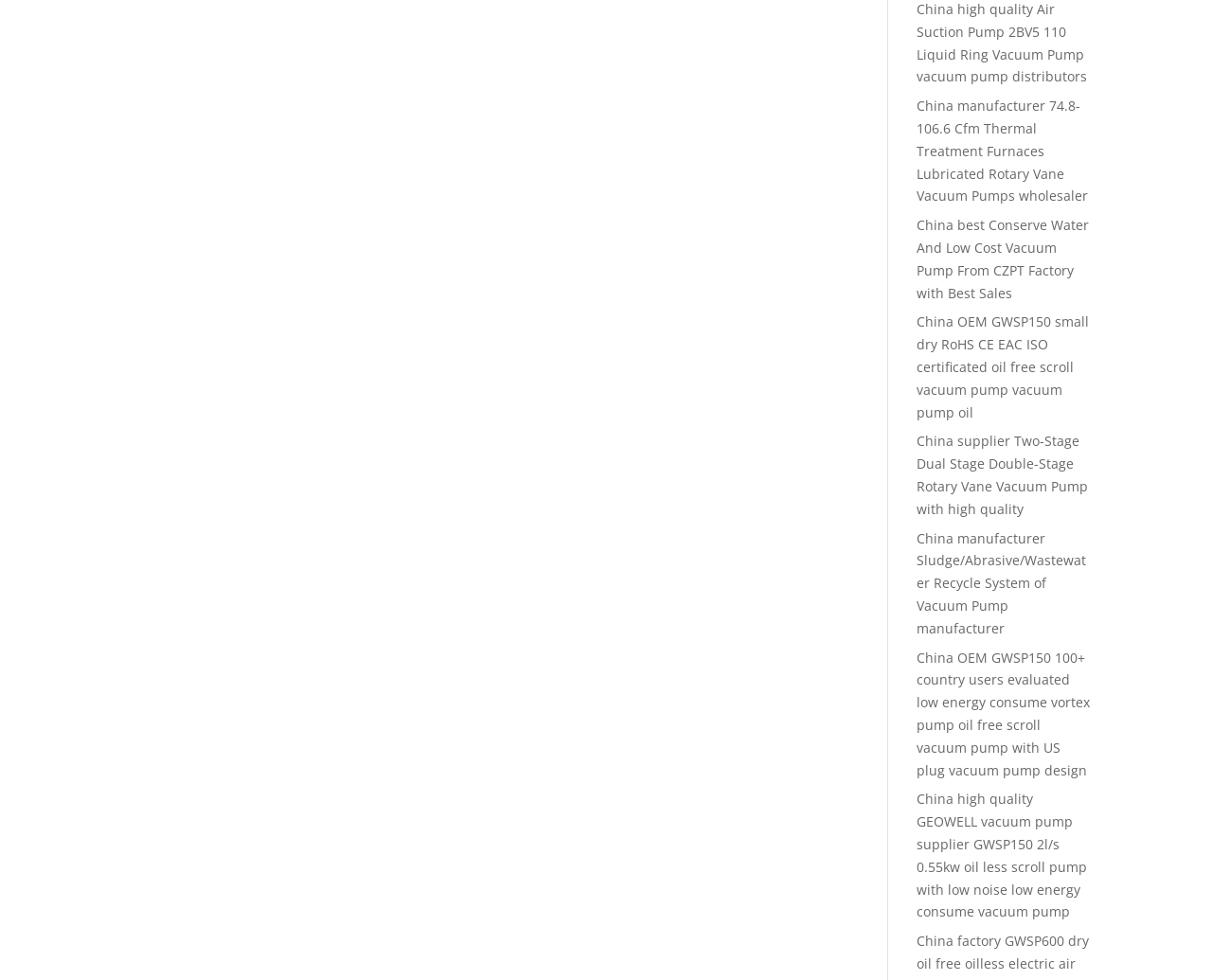Highlight the bounding box coordinates of the element you need to click to perform the following instruction: "Discover China supplier Two-Stage Dual Stage Double-Stage Rotary Vane Vacuum Pump with high quality."

[0.756, 0.441, 0.898, 0.528]